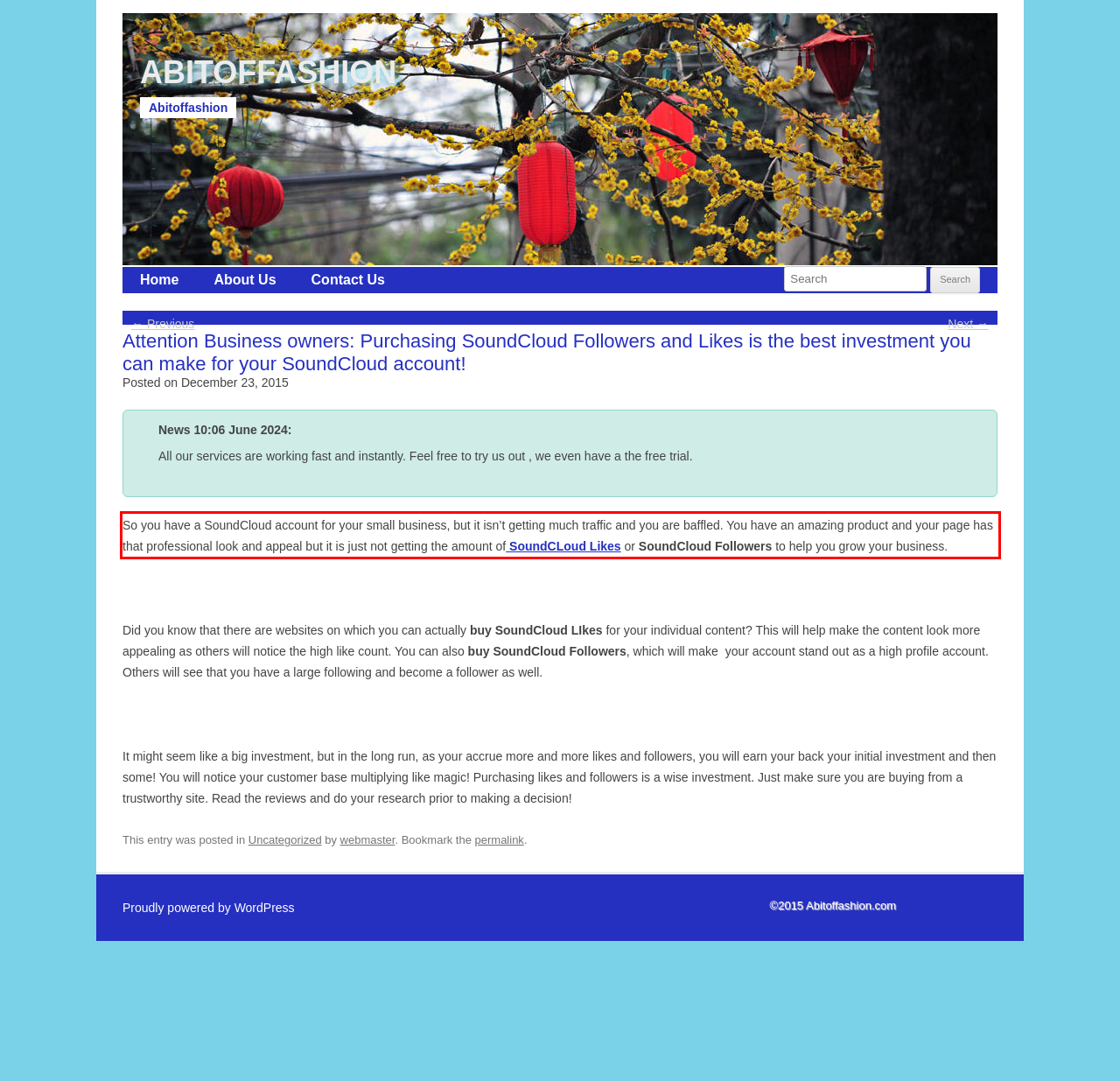Given a webpage screenshot with a red bounding box, perform OCR to read and deliver the text enclosed by the red bounding box.

So you have a SoundCloud account for your small business, but it isn’t getting much traffic and you are baffled. You have an amazing product and your page has that professional look and appeal but it is just not getting the amount of SoundCLoud Likes or SoundCloud Followers to help you grow your business.